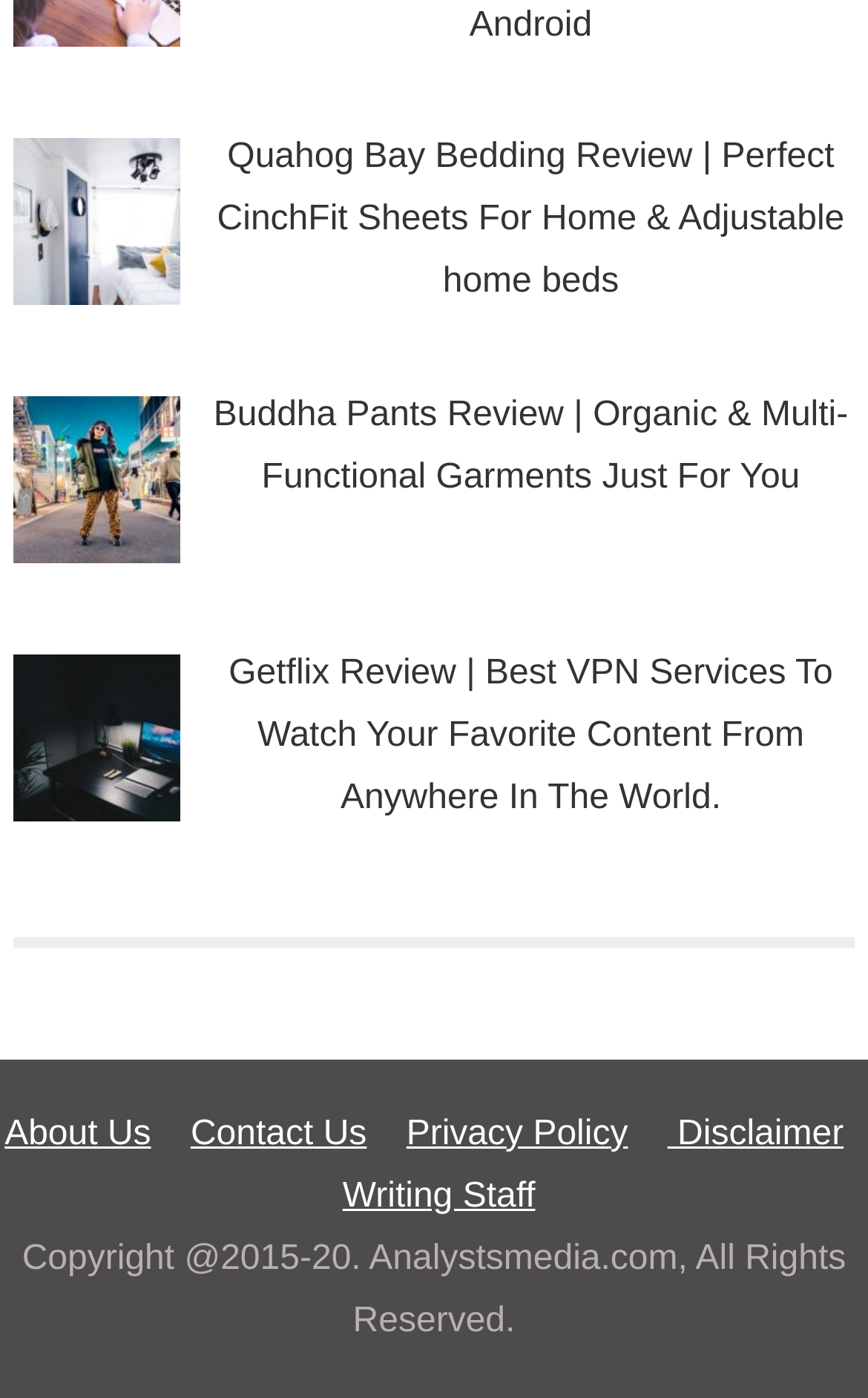Please reply with a single word or brief phrase to the question: 
What is the last element in the footer section?

Copyright information